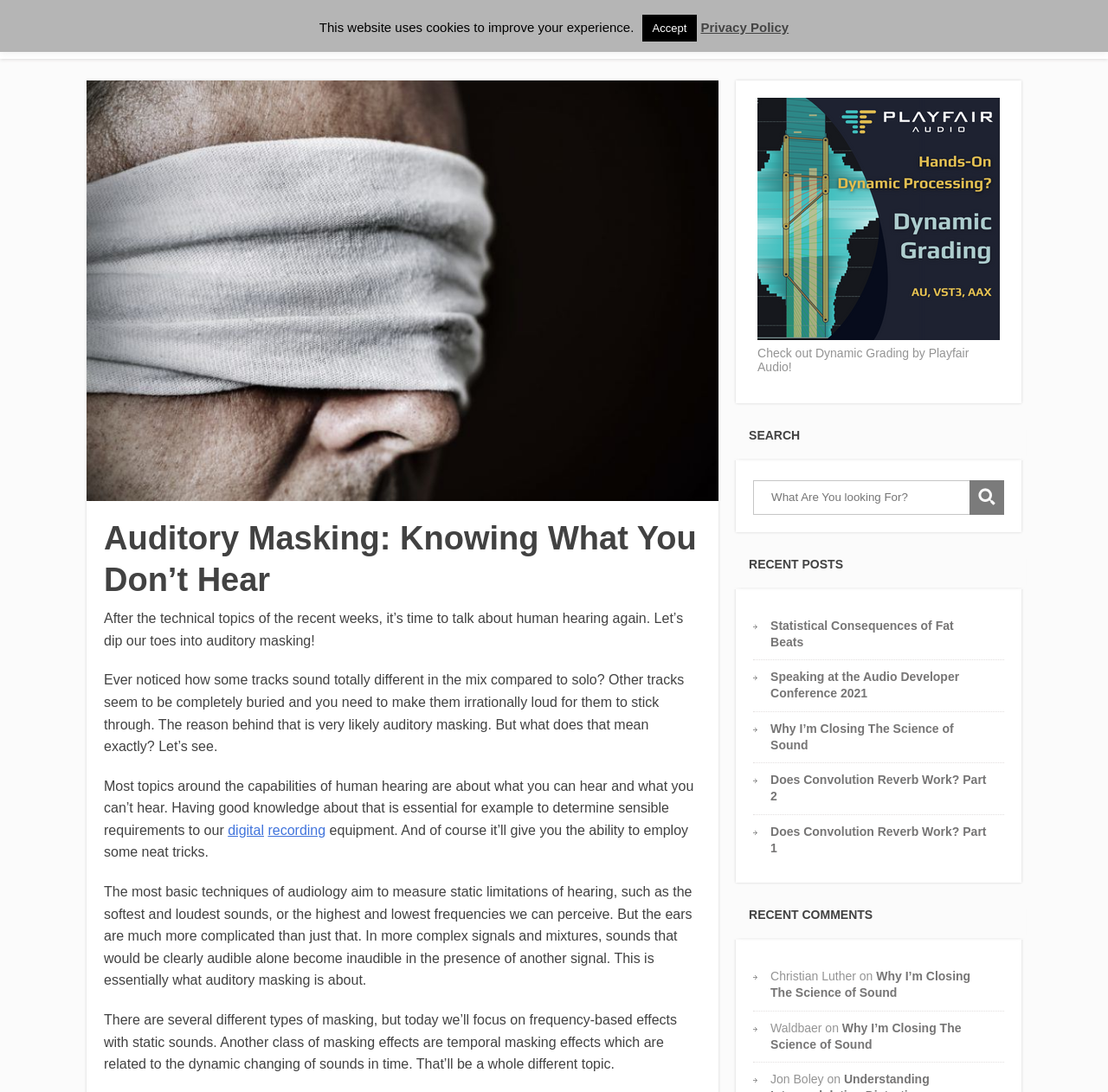Can you find the bounding box coordinates for the element that needs to be clicked to execute this instruction: "Click the 'About' link"? The coordinates should be given as four float numbers between 0 and 1, i.e., [left, top, right, bottom].

[0.814, 0.016, 0.862, 0.046]